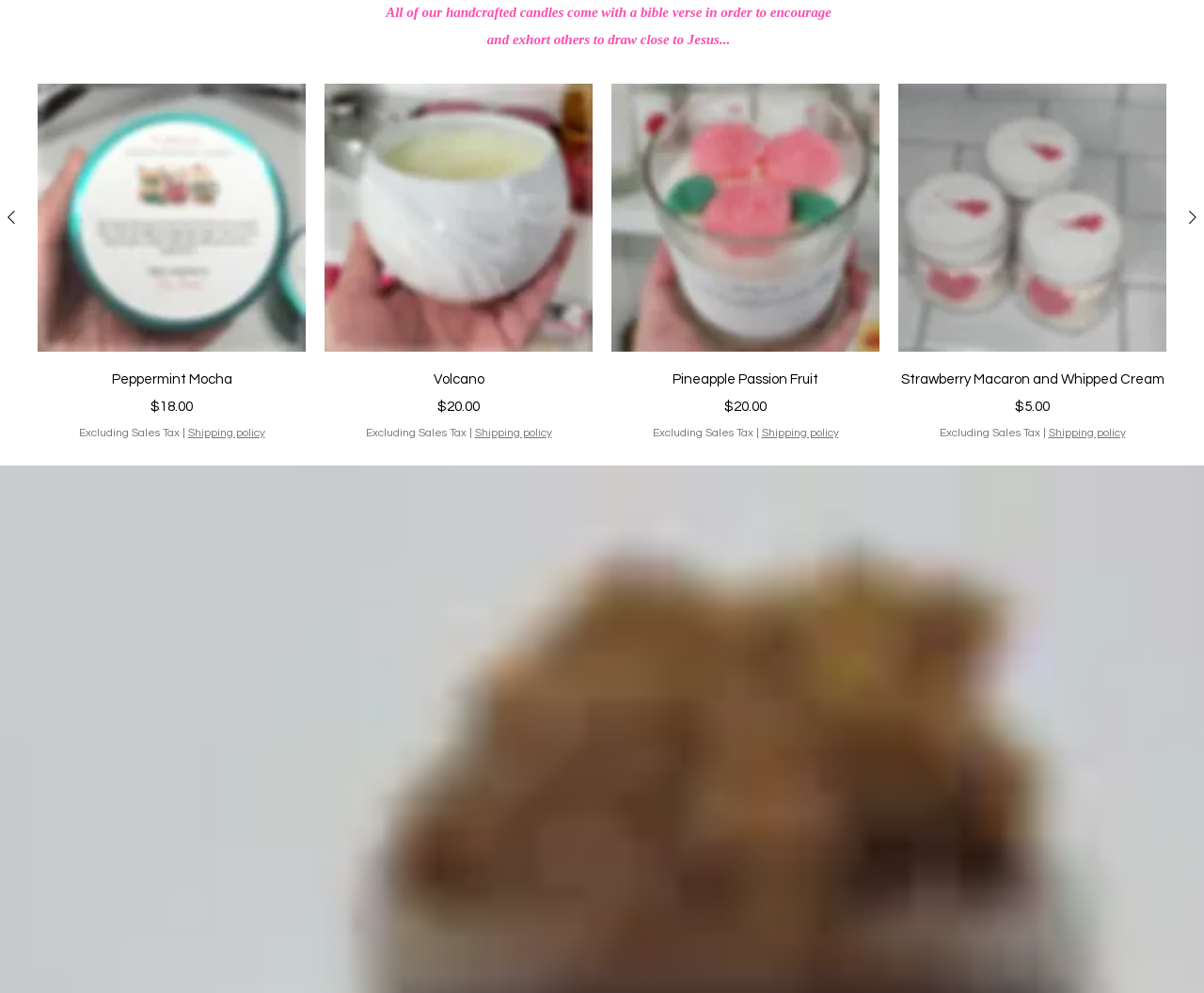How many products are displayed?
Based on the image, provide a one-word or brief-phrase response.

4